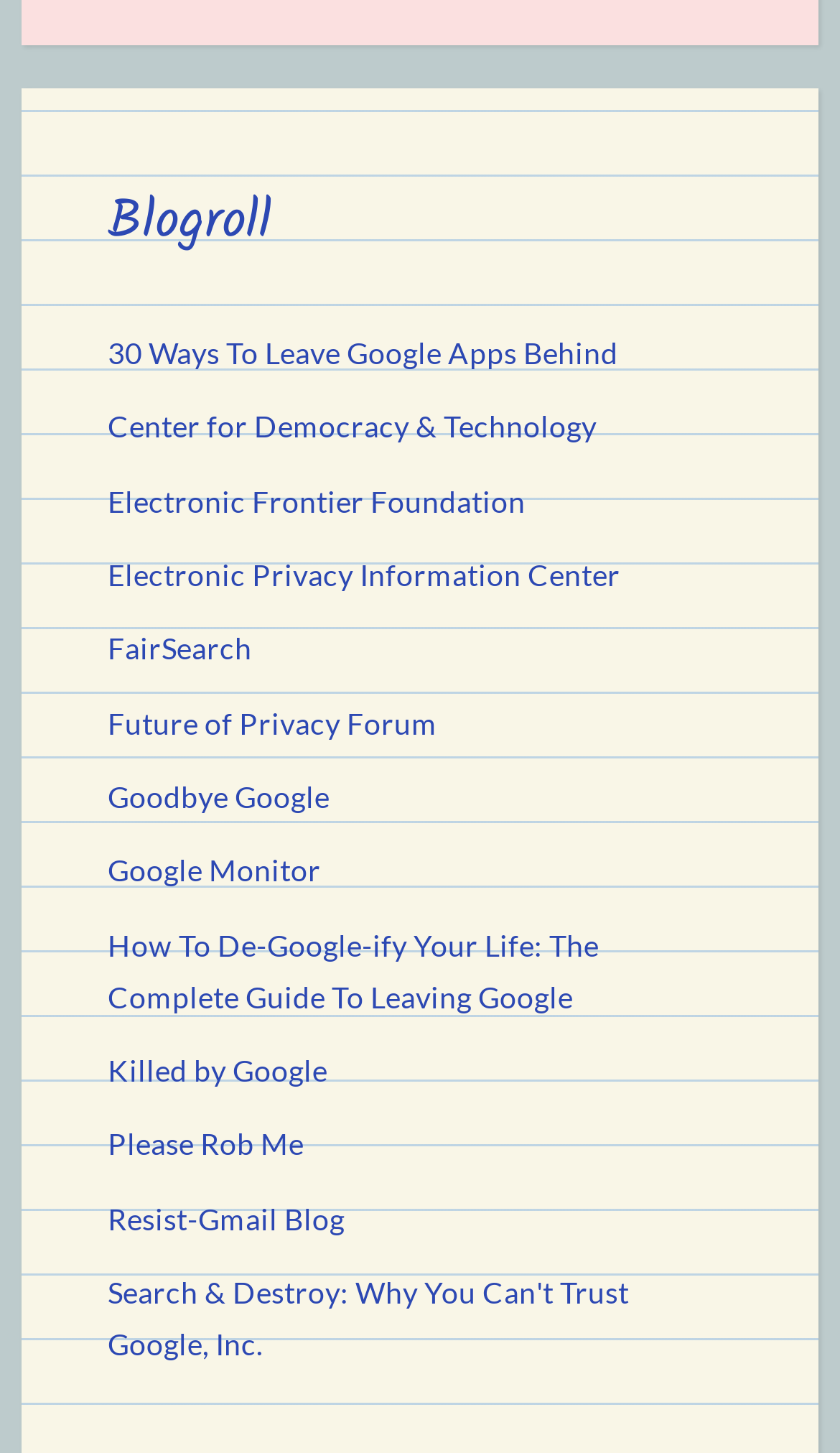Please analyze the image and provide a thorough answer to the question:
Are there any links to organizations on this webpage?

I found links to several organizations, including the Center for Democracy & Technology, Electronic Frontier Foundation, and Electronic Privacy Information Center, which suggests that this webpage provides resources and links to organizations that promote privacy and democracy in the digital age.